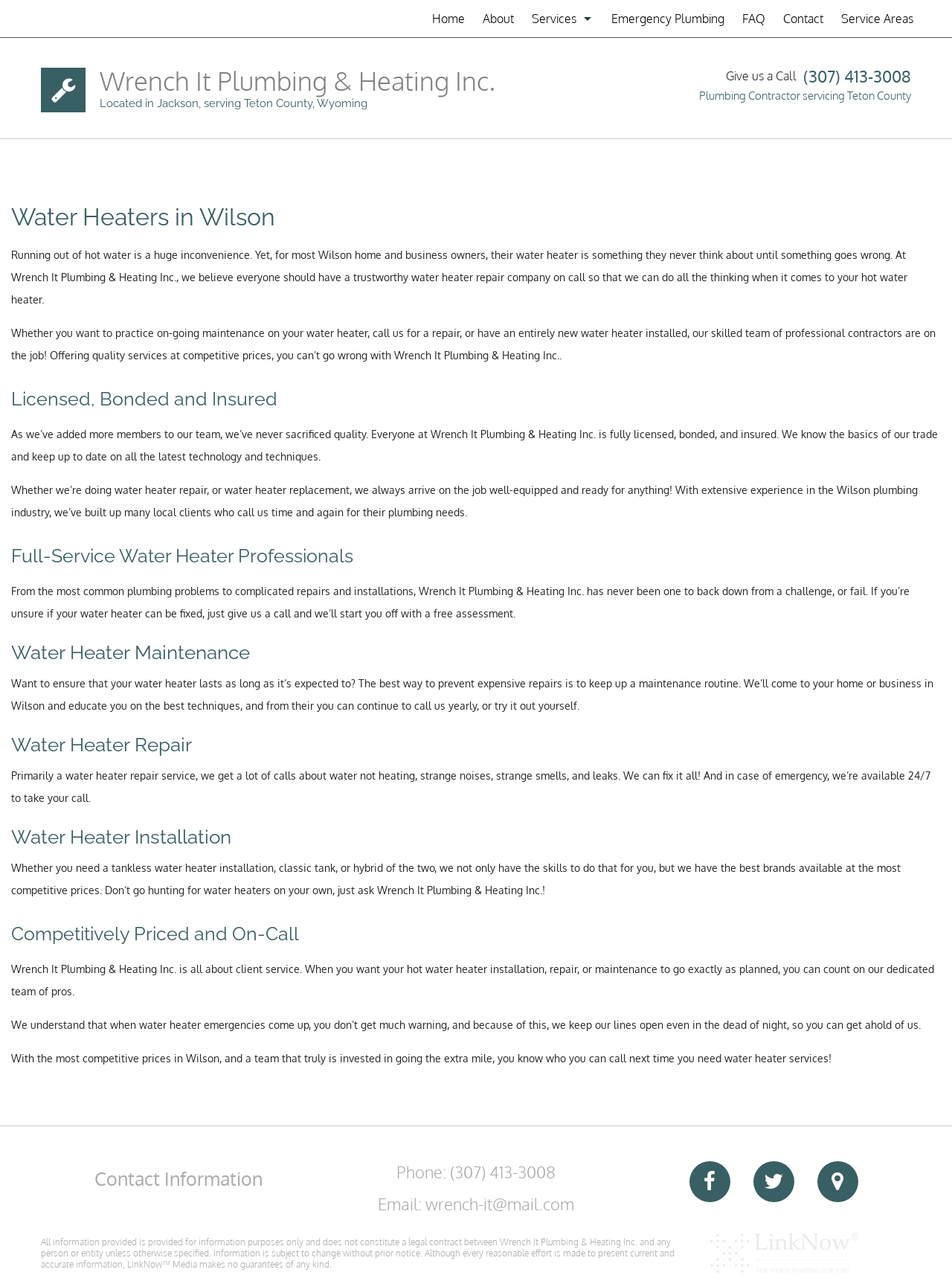Locate the bounding box coordinates of the clickable element to fulfill the following instruction: "Click on the 'Contact' link". Provide the coordinates as four float numbers between 0 and 1 in the format [left, top, right, bottom].

[0.813, 0.0, 0.874, 0.029]